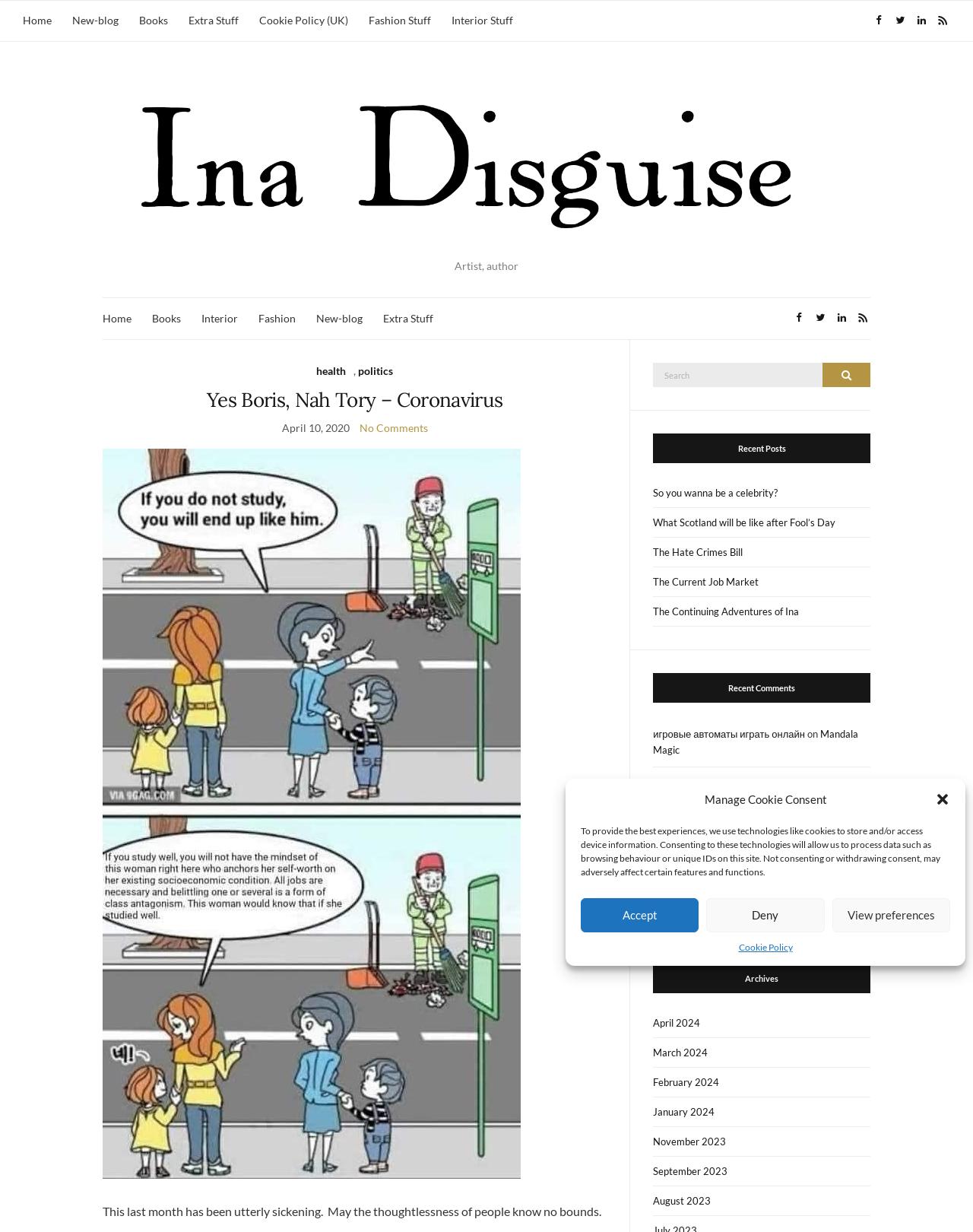Determine the bounding box coordinates of the area to click in order to meet this instruction: "Search for something".

[0.671, 0.294, 0.895, 0.314]